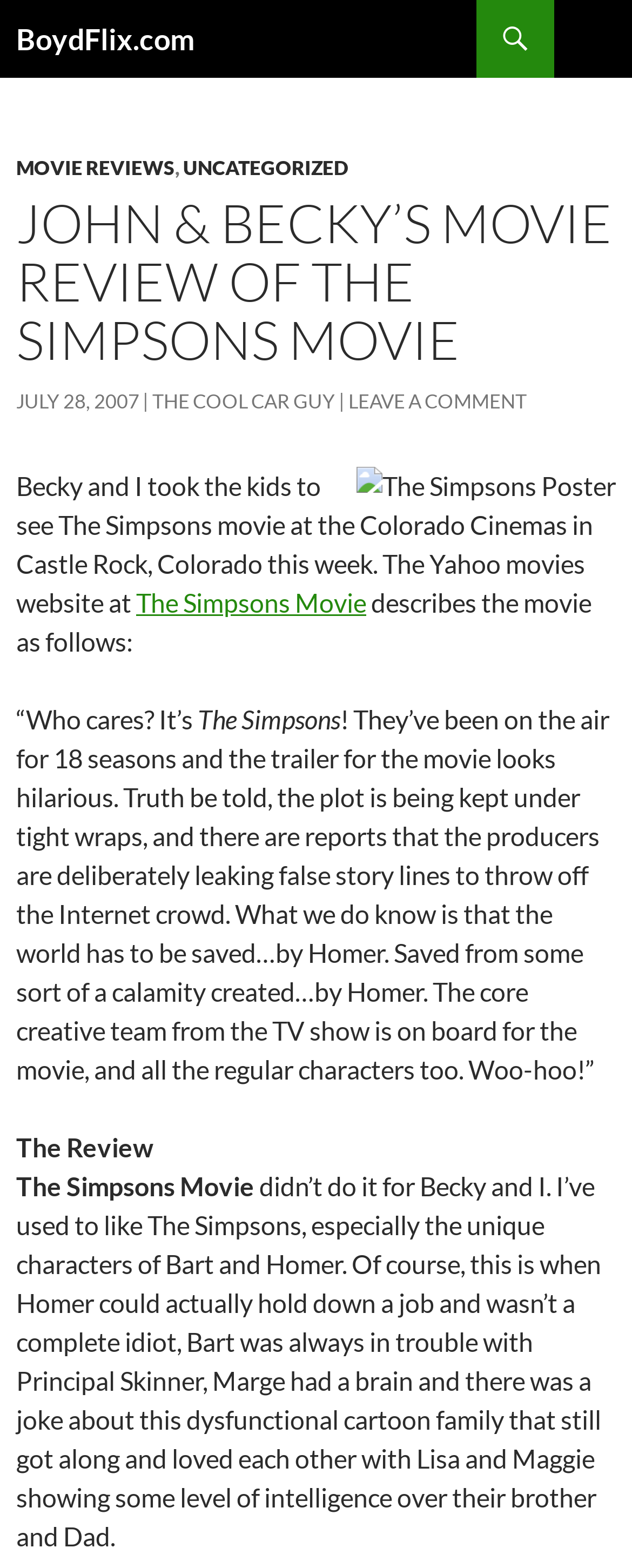With reference to the screenshot, provide a detailed response to the question below:
What is the title of the movie being reviewed?

The title of the movie being reviewed can be found in the main content area of the webpage, where it says 'The Simpsons Movie' in a static text element.